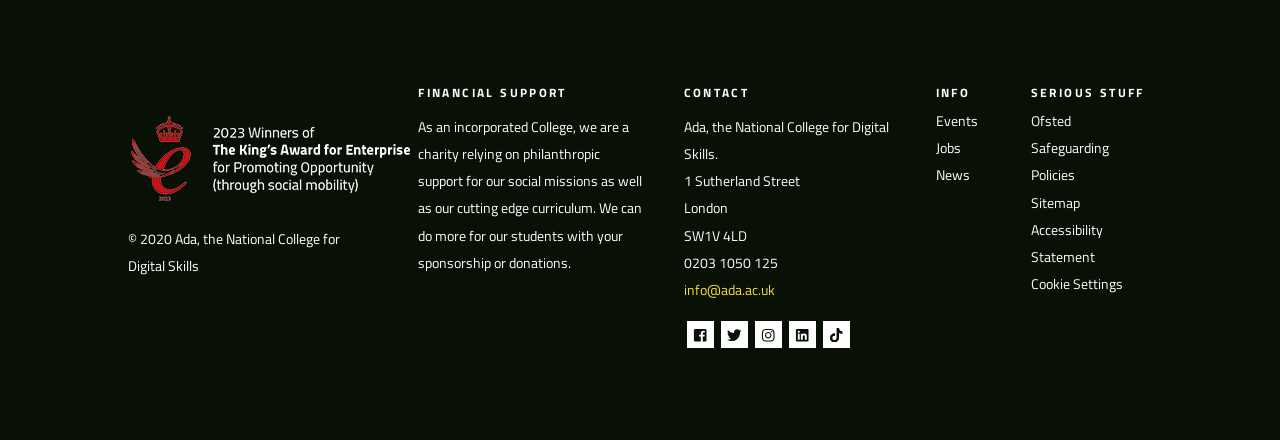Please analyze the image and provide a thorough answer to the question:
What is the phone number of the college?

The phone number of the college can be found in the static text element '0203 1050 125' which is located at the top right section of the webpage, below the address.